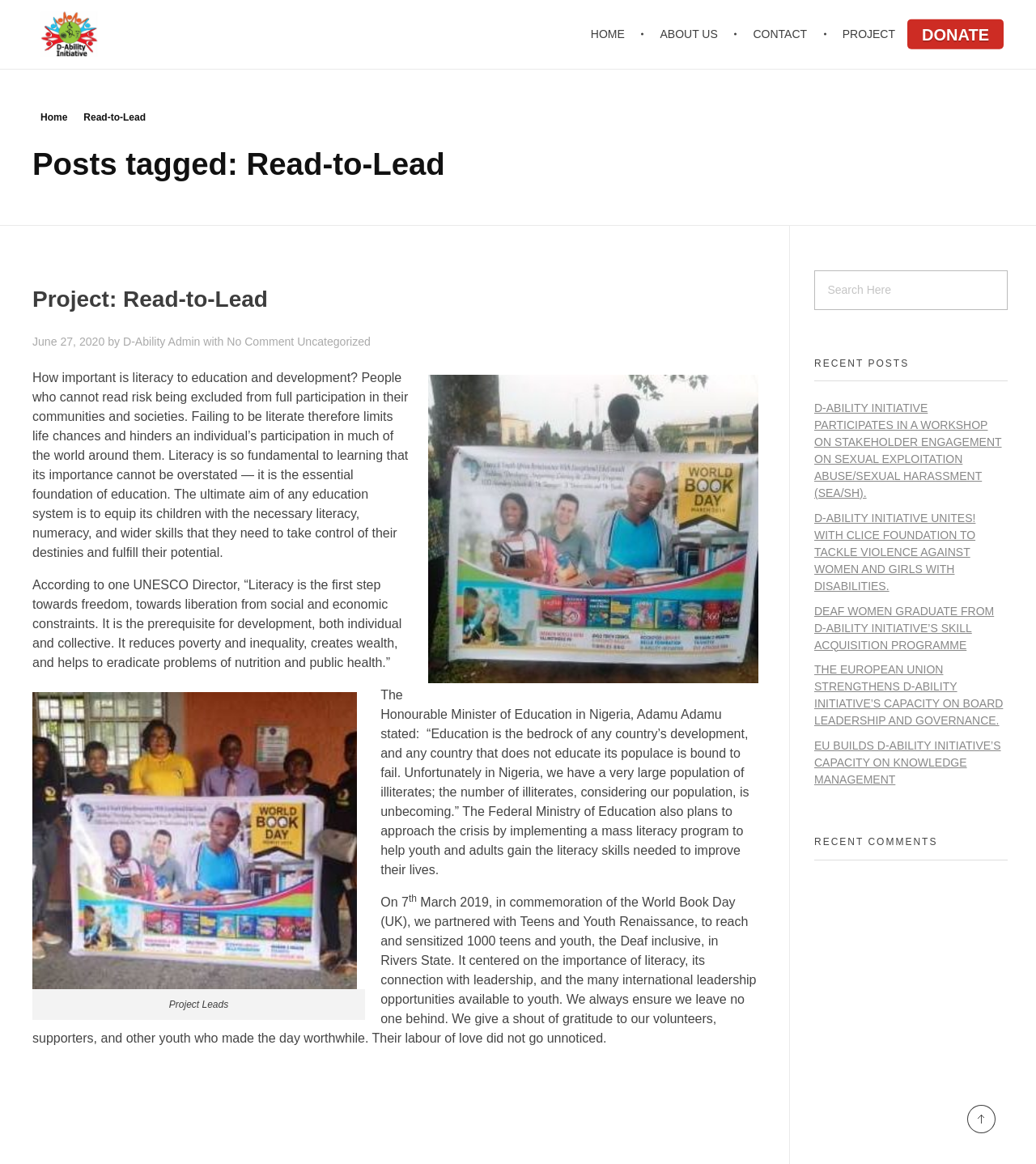Based on the element description, predict the bounding box coordinates (top-left x, top-left y, bottom-right x, bottom-right y) for the UI element in the screenshot: DONATE

[0.876, 0.016, 0.969, 0.042]